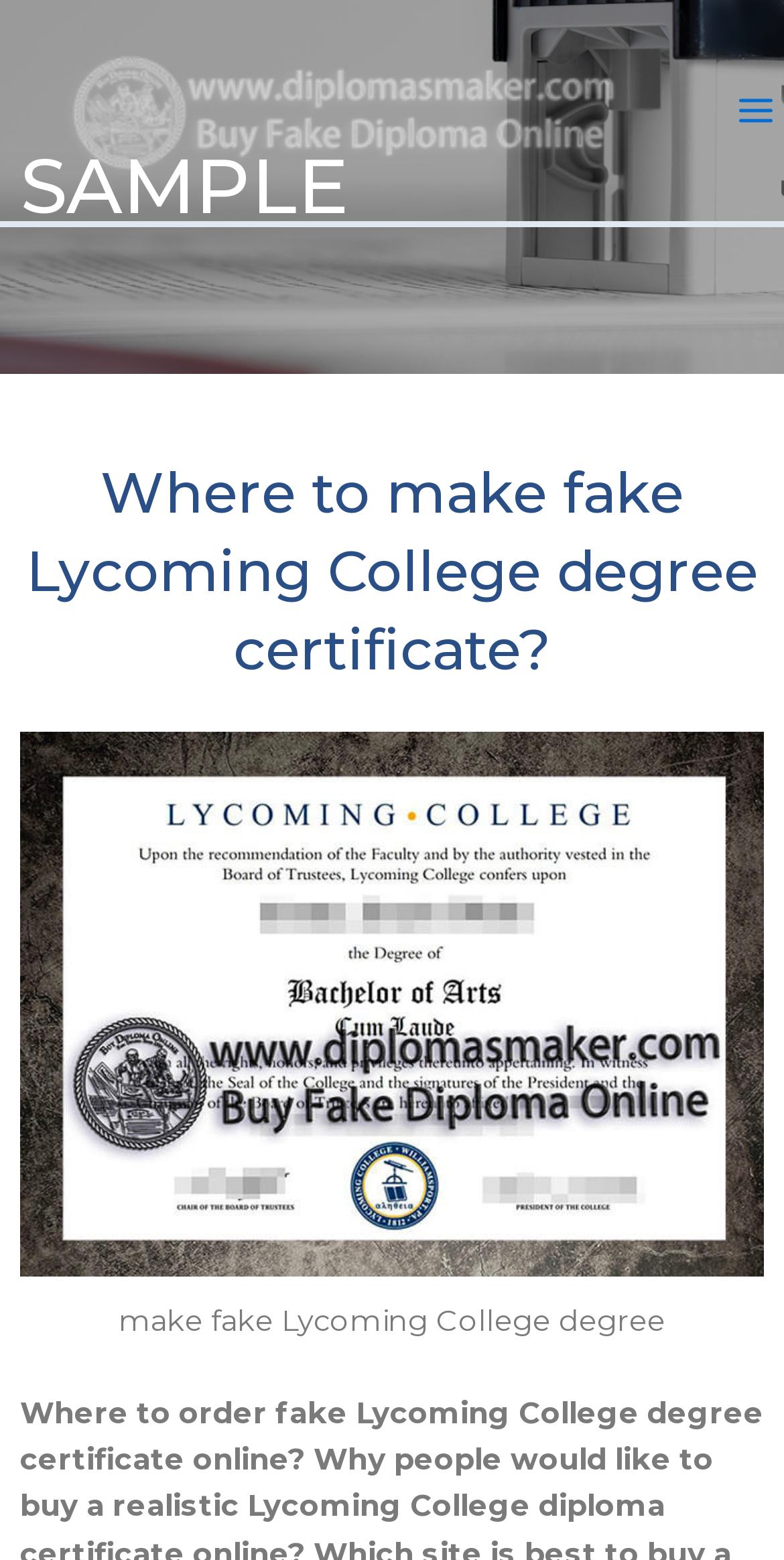Please answer the following question using a single word or phrase: What is the caption of the figure?

make fake Lycoming College degree